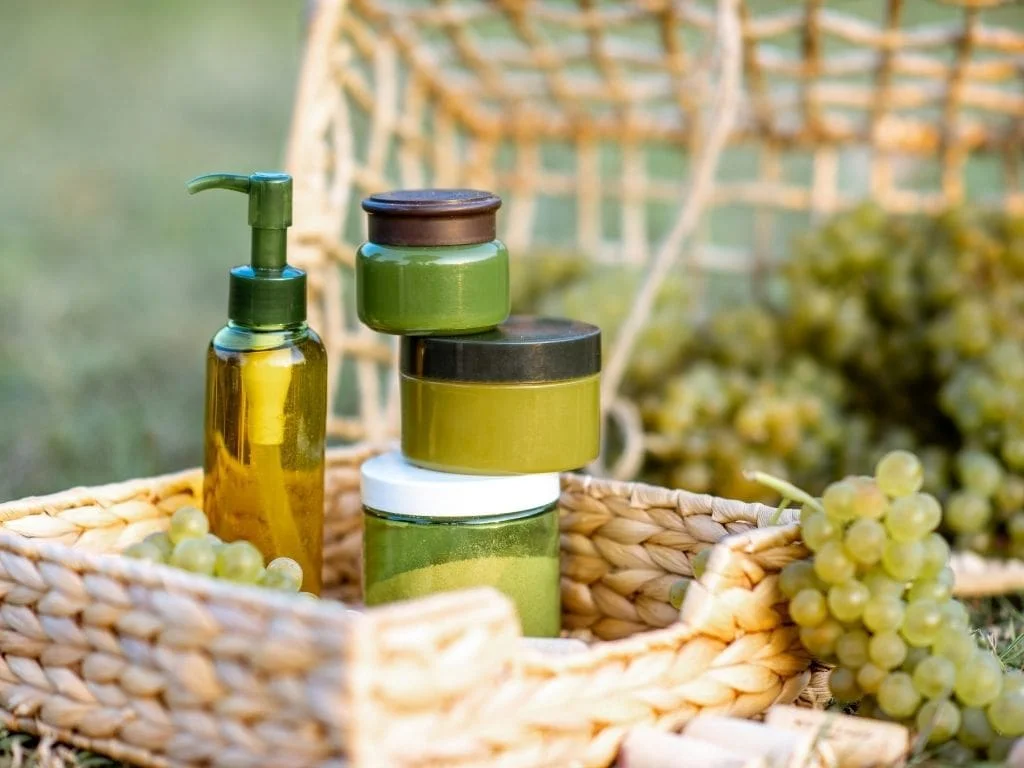What is the significance of the fresh green grapes in the backdrop?
Based on the image content, provide your answer in one word or a short phrase.

Emphasizing natural ingredients